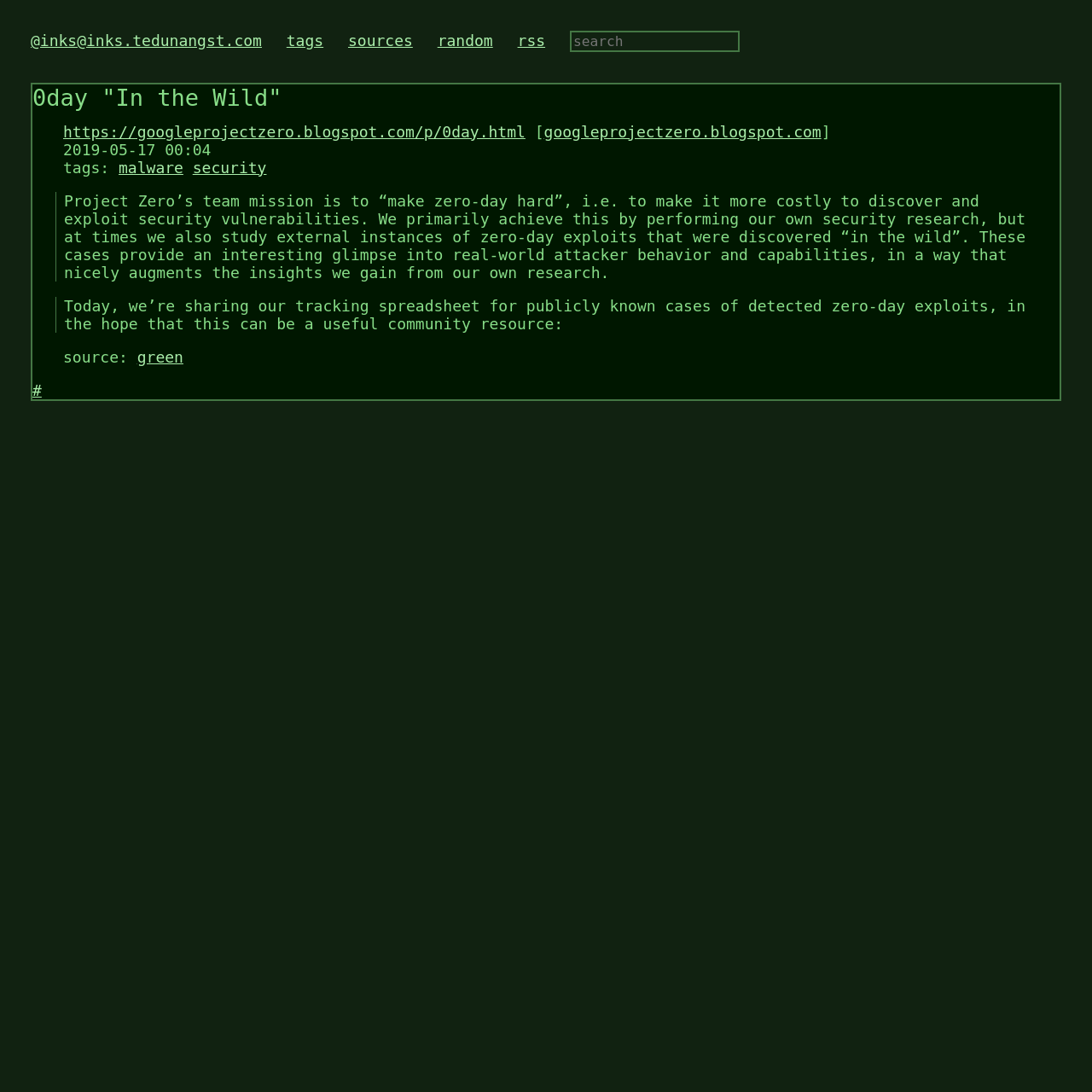Provide your answer in one word or a succinct phrase for the question: 
How many tags are associated with the first article?

2